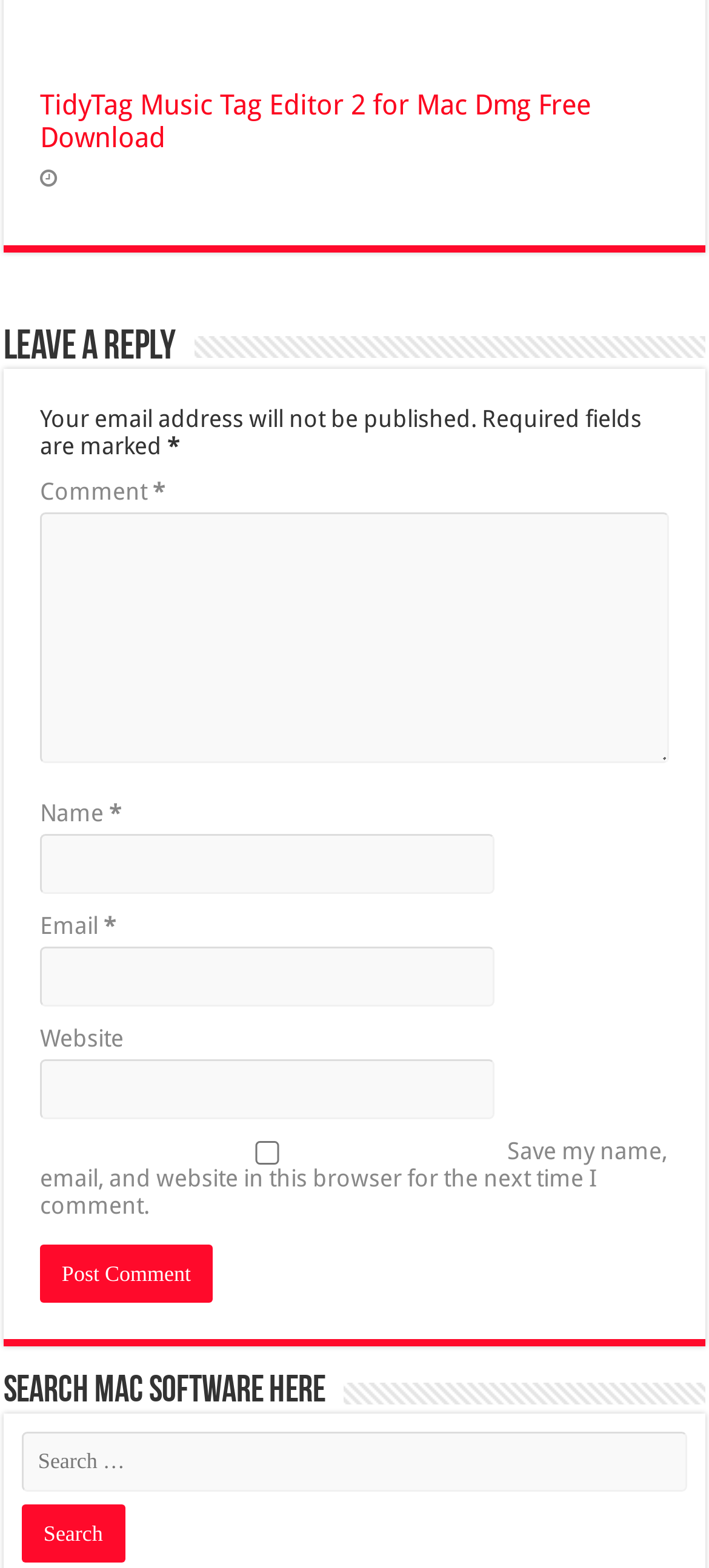Please answer the following question using a single word or phrase: 
What is the search bar for?

Searching MAC software